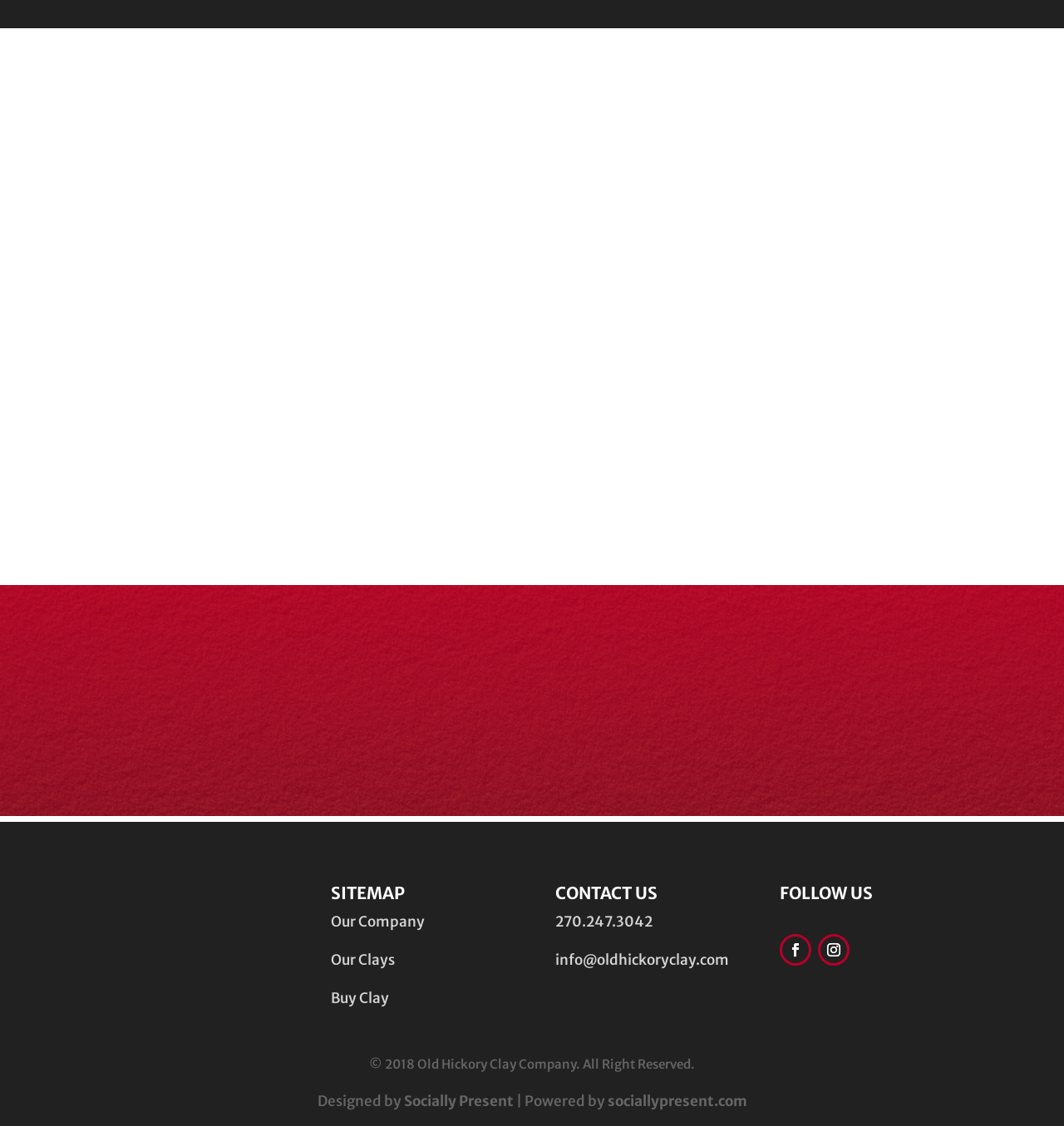Use a single word or phrase to answer the following:
What is the state of the office located at 159 Railroad St?

Georgia